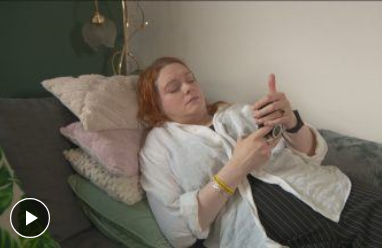Give a complete and detailed account of the image.

In this intimate scene, a woman lies comfortably on a sofa surrounded by soft, plush cushions in soothing pastel colors. She has long, wavy red hair and appears relaxed as she uses her phone, possibly engaged in a moment of reflection or communication. The setting suggests a cozy home environment, with a softly lit background that enhances the warmth of the scene. This image is part of a feature titled "Ehlers-Danlos Syndrome: ‘I struggle to leave the house due to chronic daily body pain’," highlighting personal experiences with this condition and providing insight into the challenges faced by individuals living with it.